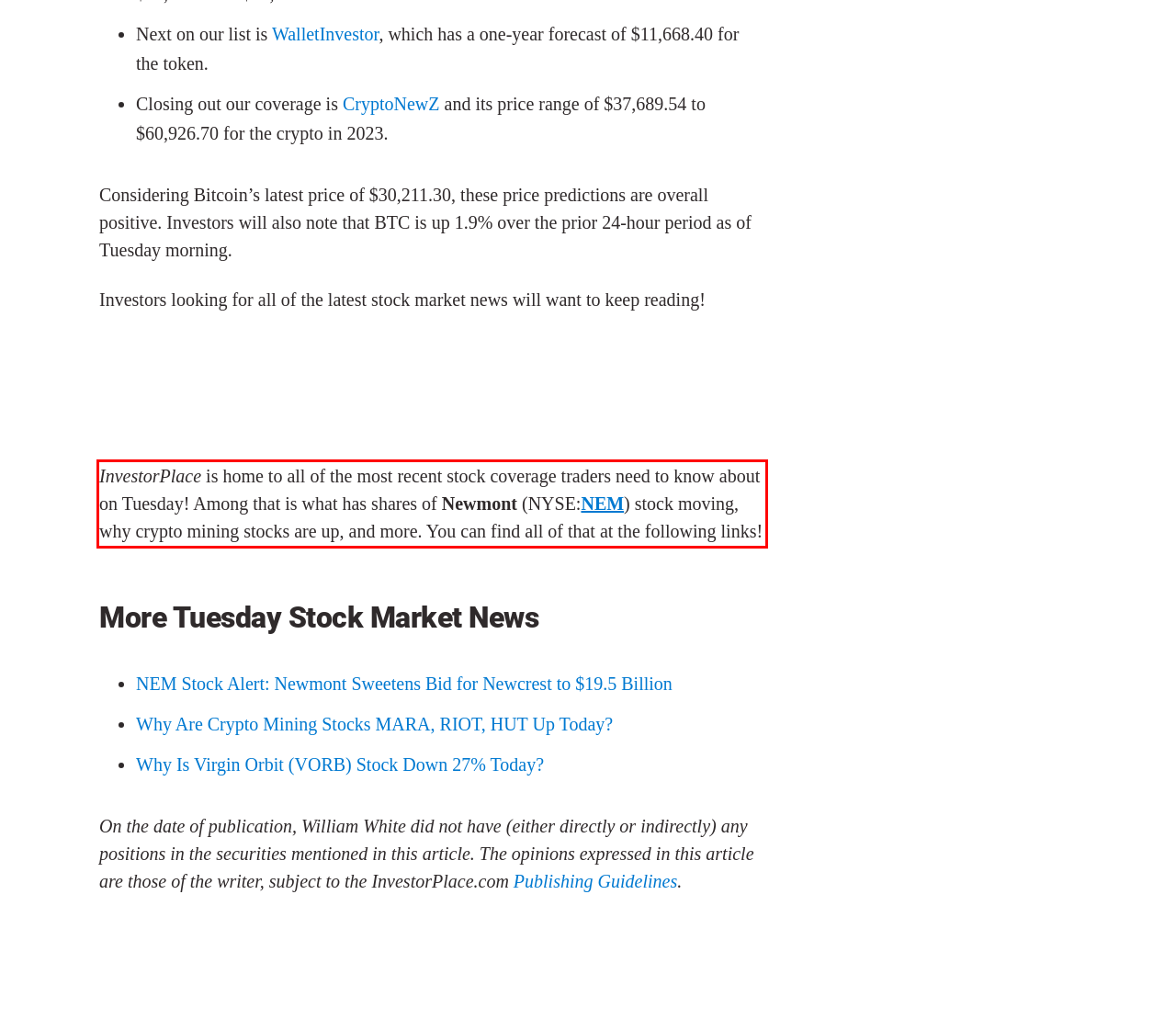You are given a screenshot showing a webpage with a red bounding box. Perform OCR to capture the text within the red bounding box.

InvestorPlace is home to all of the most recent stock coverage traders need to know about on Tuesday! Among that is what has shares of Newmont (NYSE:NEM) stock moving, why crypto mining stocks are up, and more. You can find all of that at the following links!